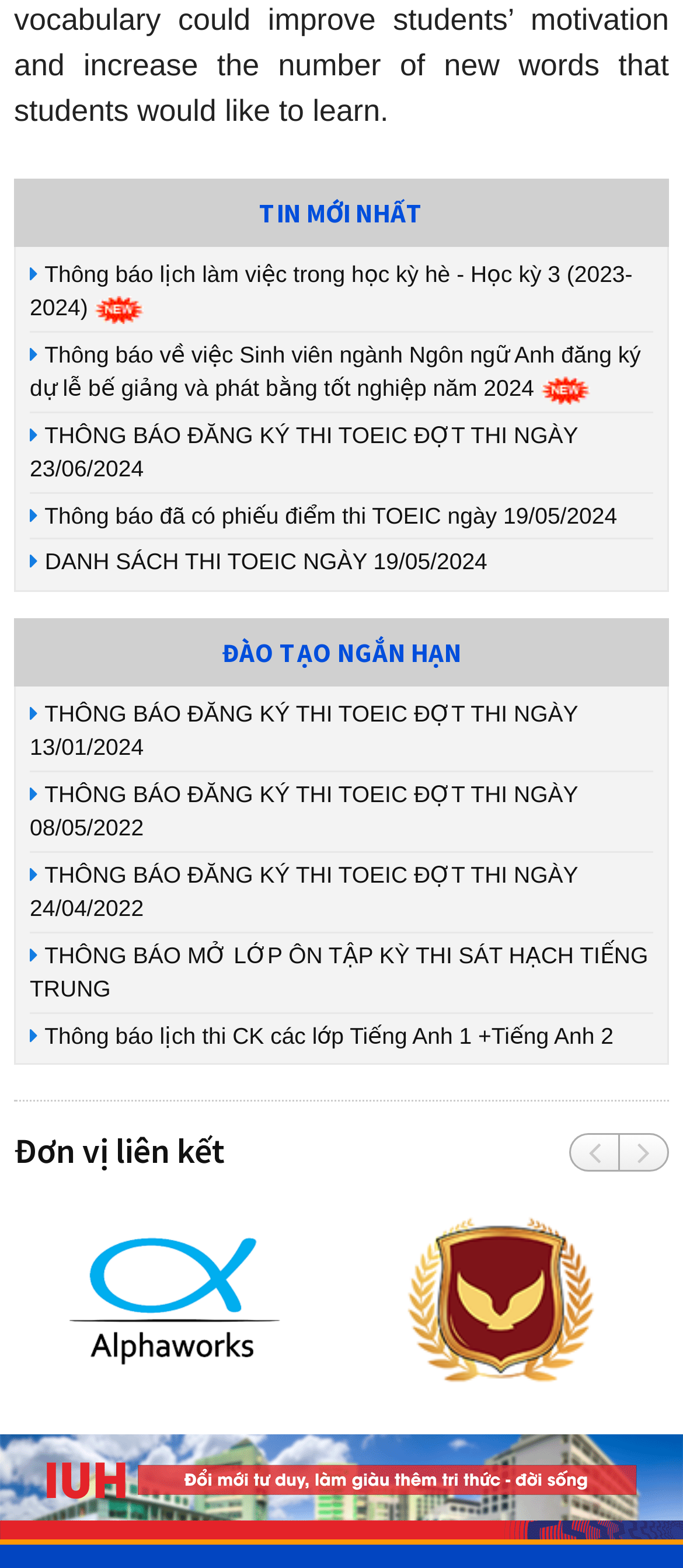Identify the bounding box coordinates of the section that should be clicked to achieve the task described: "Open Thông báo về việc Sinh viên ngành Ngôn ngữ Anh đăng ký dự lễ bế giảng và phát bằng tốt nghiệp năm 2024".

[0.044, 0.211, 0.956, 0.262]